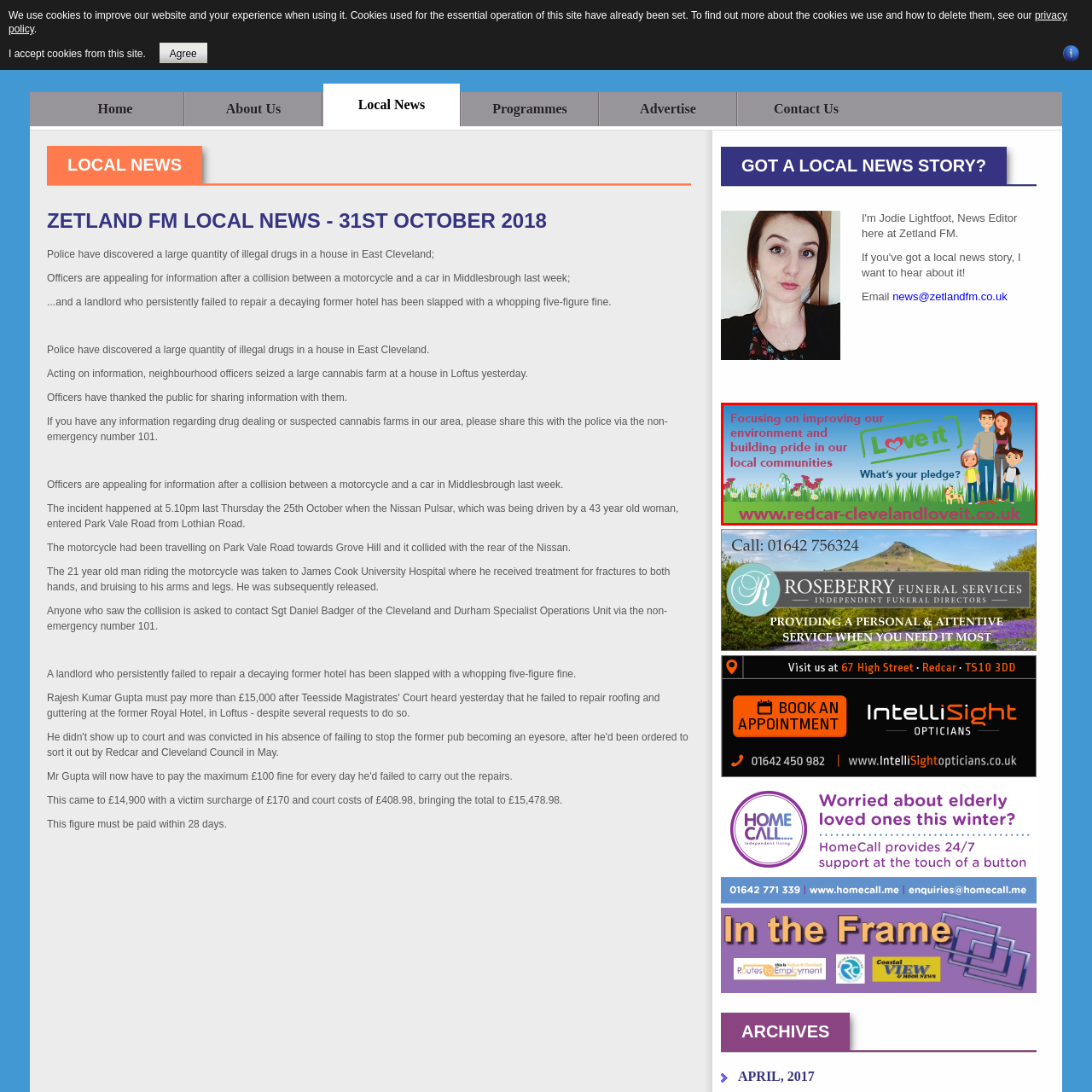View the part of the image surrounded by red, What is the purpose of the community banner? Respond with a concise word or phrase.

To promote environmental awareness and community pride